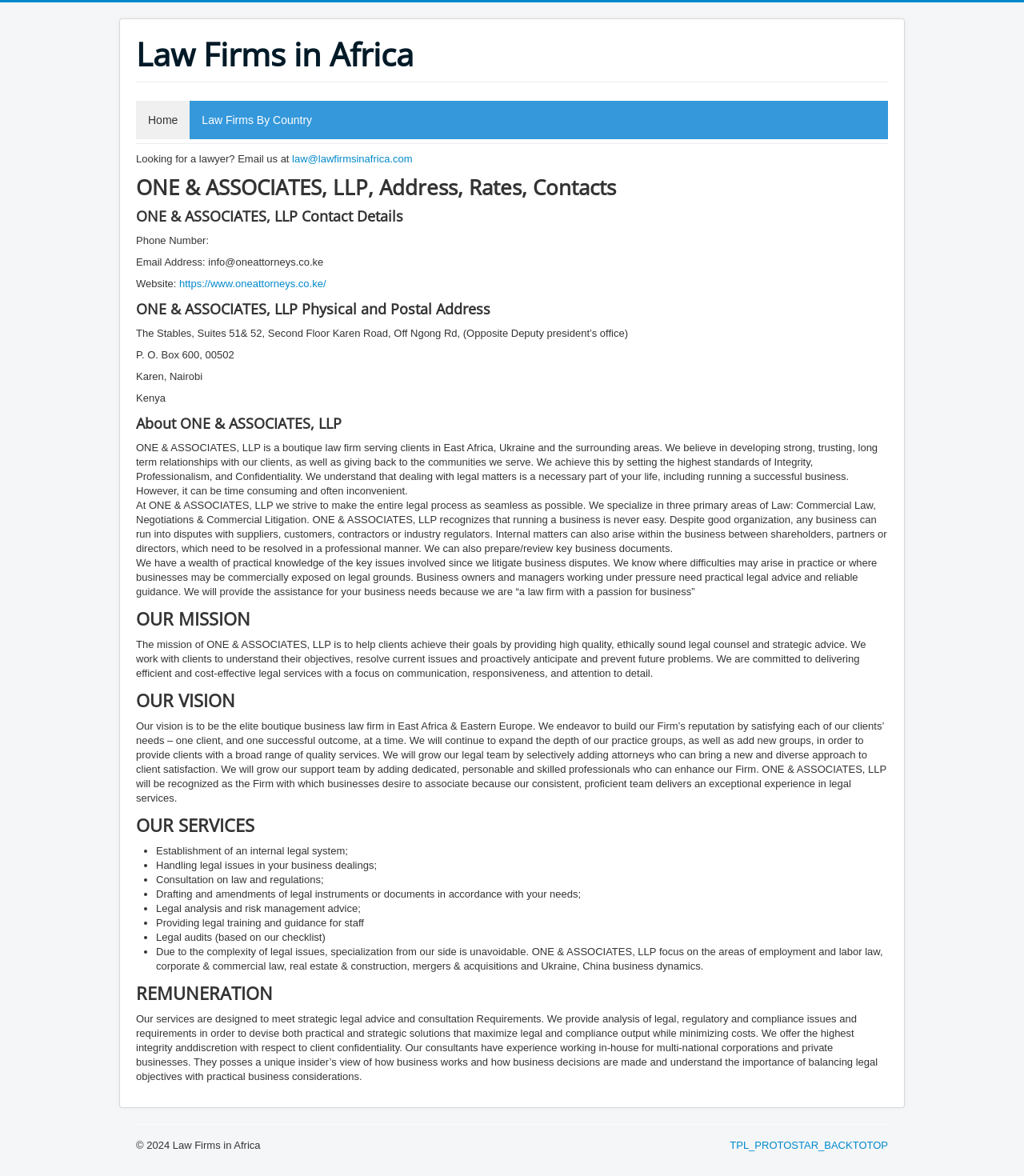Given the description: "TPL_PROTOSTAR_BACKTOTOP", determine the bounding box coordinates of the UI element. The coordinates should be formatted as four float numbers between 0 and 1, [left, top, right, bottom].

[0.713, 0.969, 0.867, 0.979]